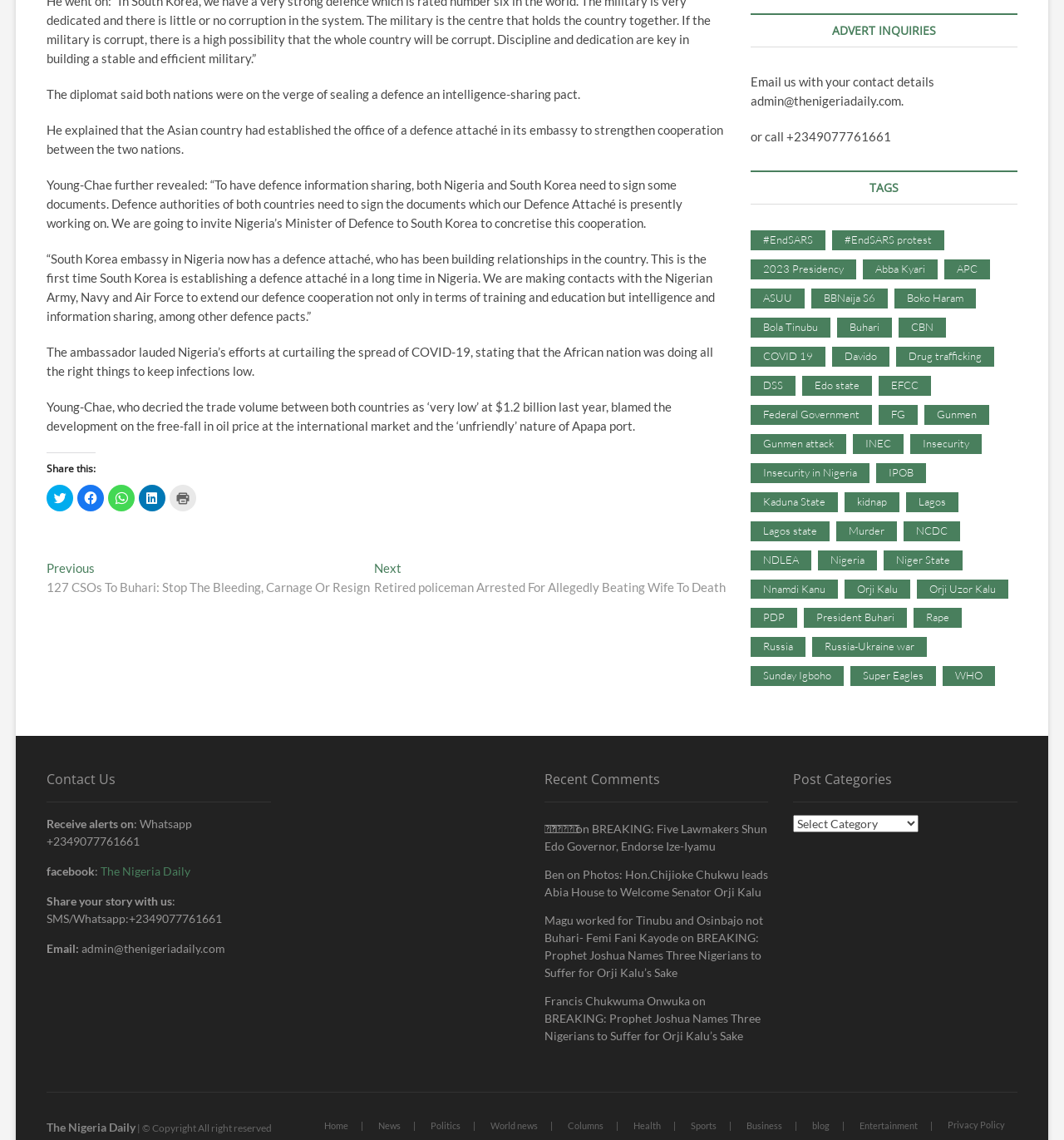Answer the question using only one word or a concise phrase: How many recent comments are listed on the webpage?

1